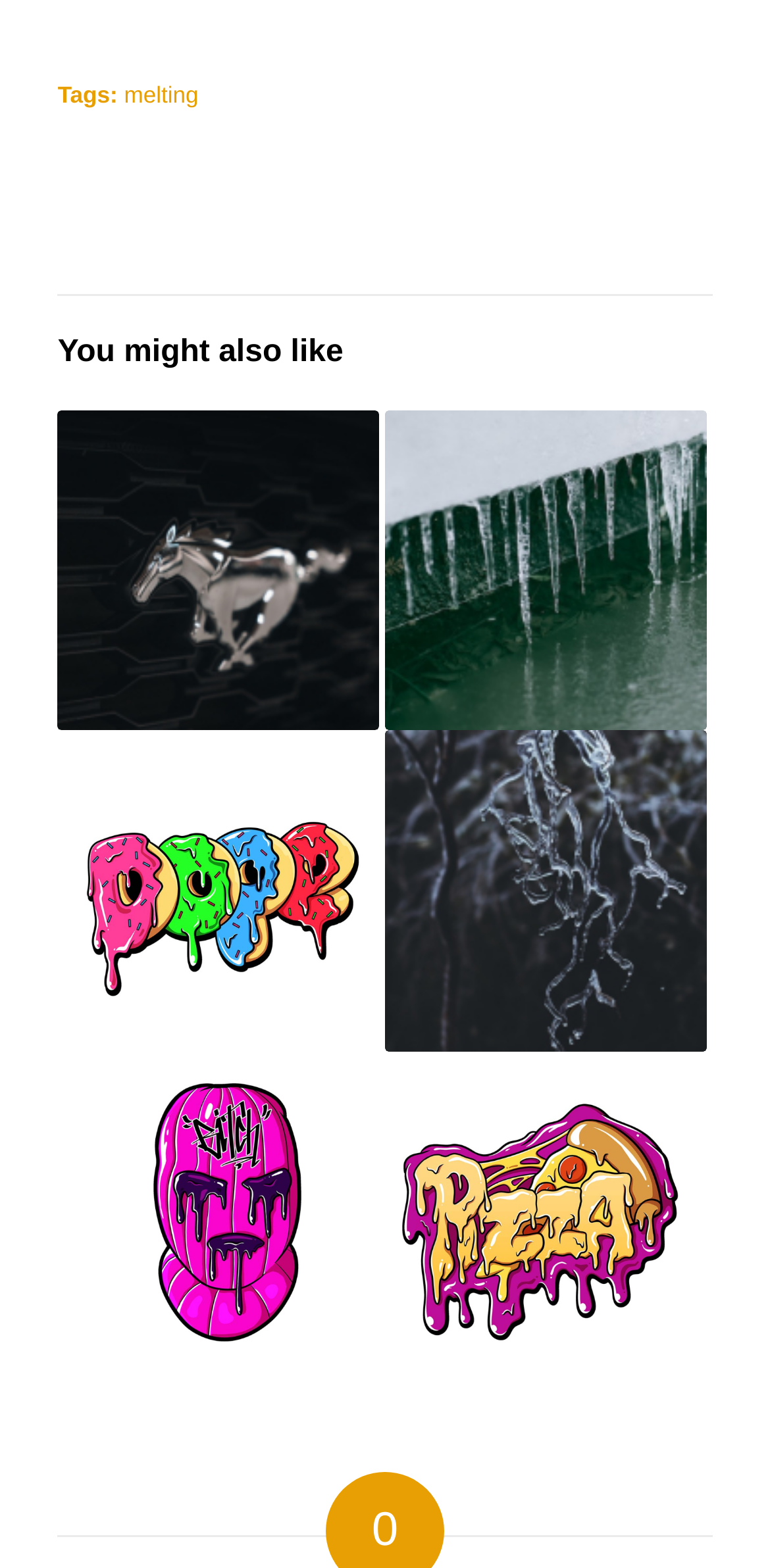How many images are there on this webpage?
Please provide a single word or phrase in response based on the screenshot.

8